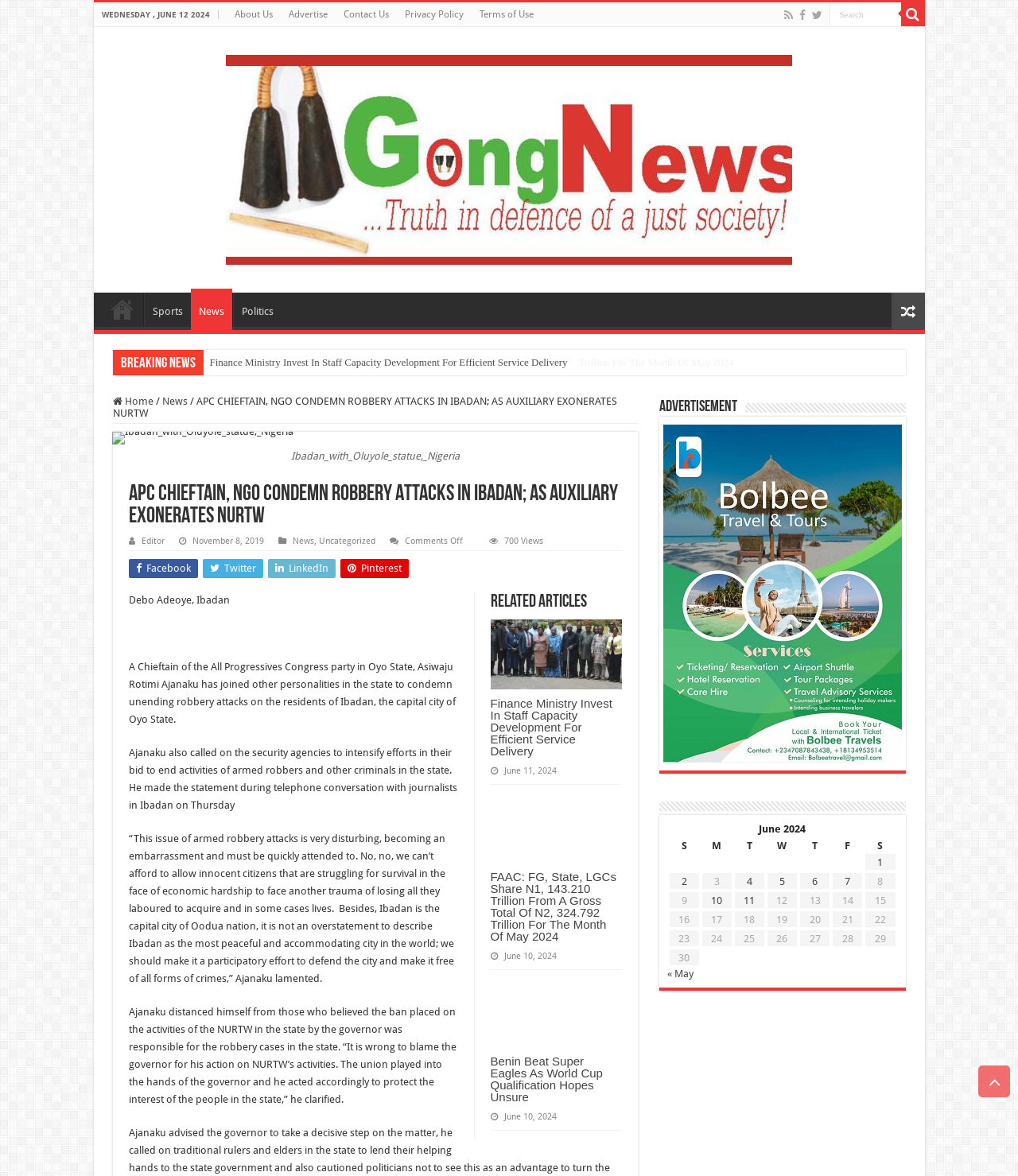Provide a short, one-word or phrase answer to the question below:
What is the name of the city mentioned in the news article?

Ibadan